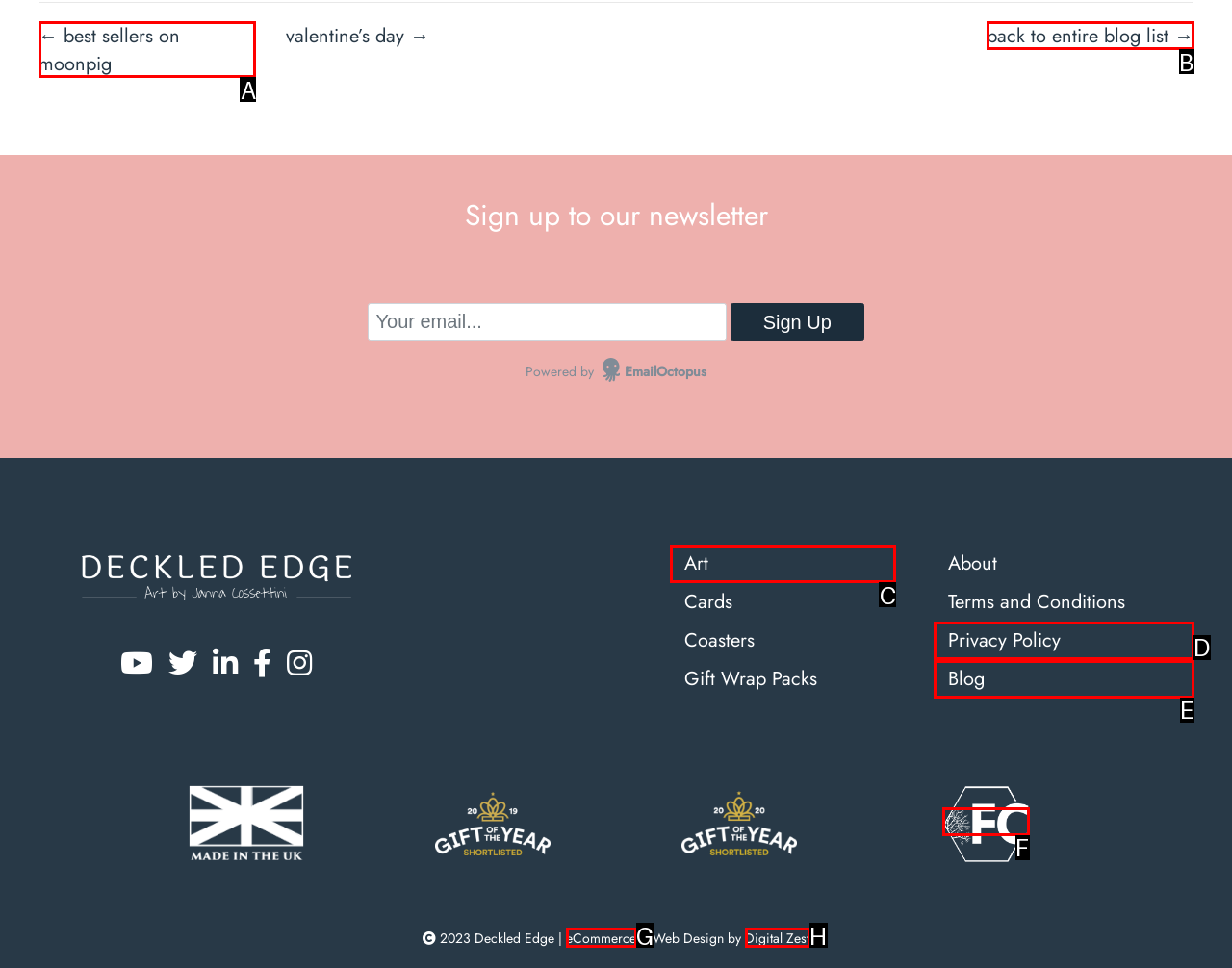Tell me which one HTML element I should click to complete this task: Go to the 'Art' page Answer with the option's letter from the given choices directly.

C